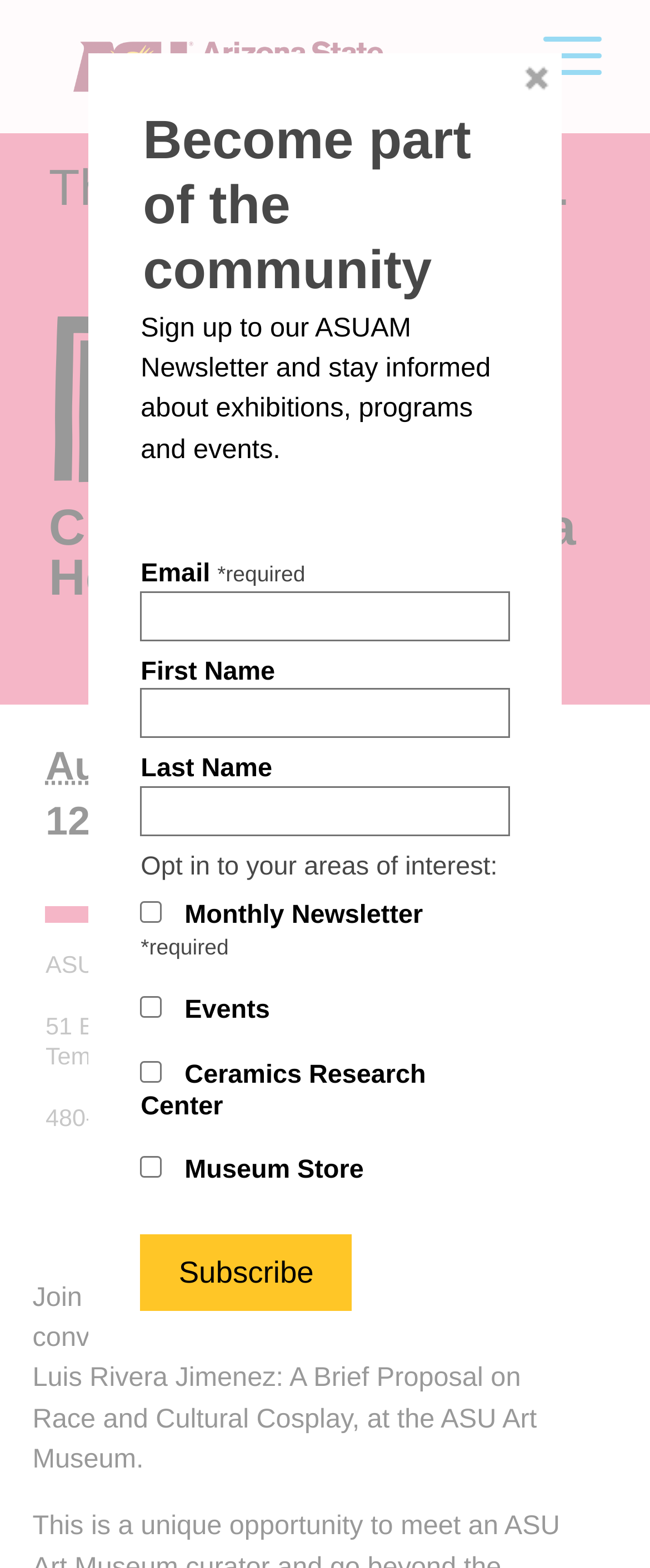Determine the bounding box coordinates of the area to click in order to meet this instruction: "Subscribe to the newsletter".

[0.217, 0.787, 0.541, 0.836]